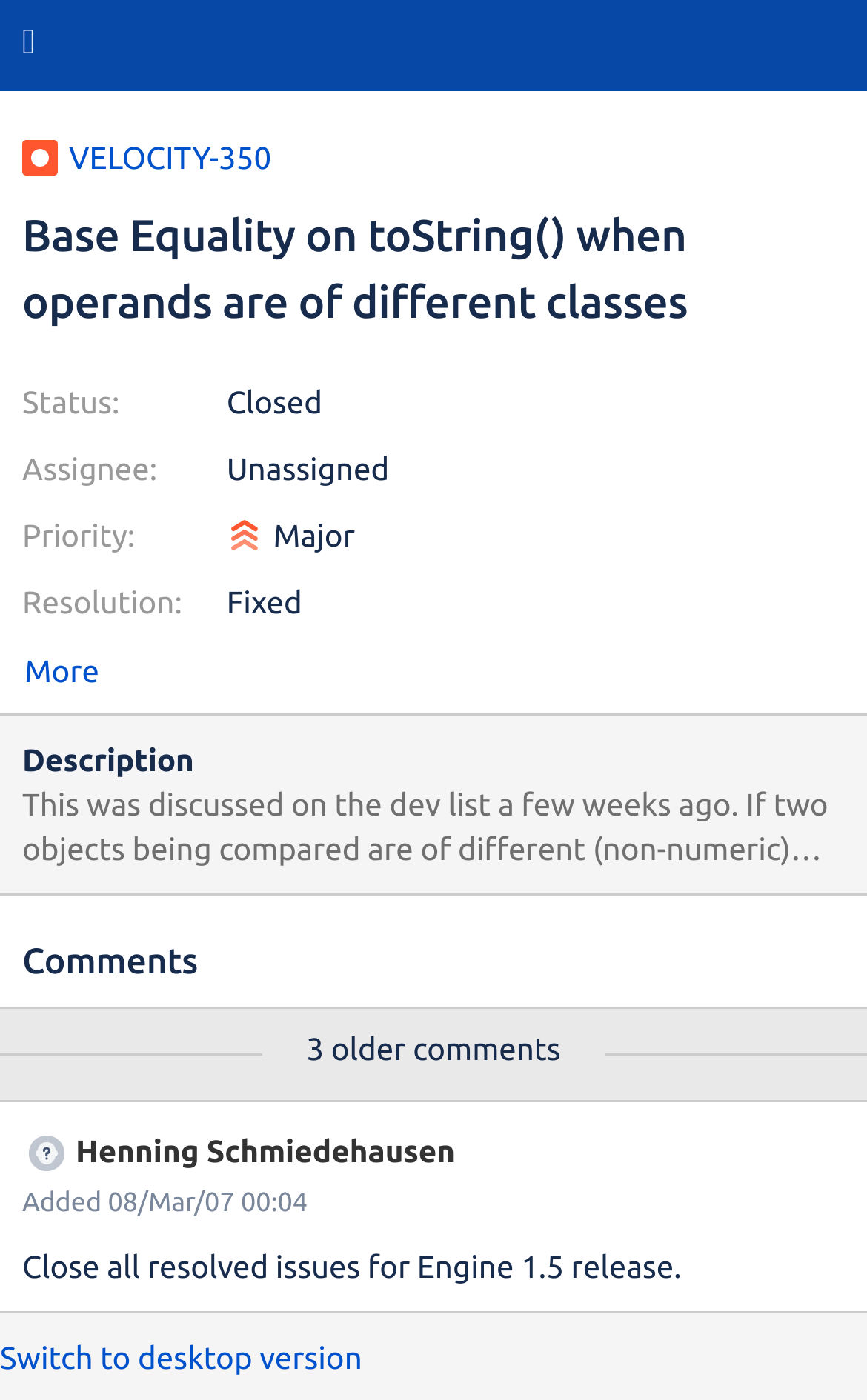What is the status of the issue?
Utilize the information in the image to give a detailed answer to the question.

I determined the answer by looking at the 'Status:' label and its corresponding value 'Closed' on the webpage.